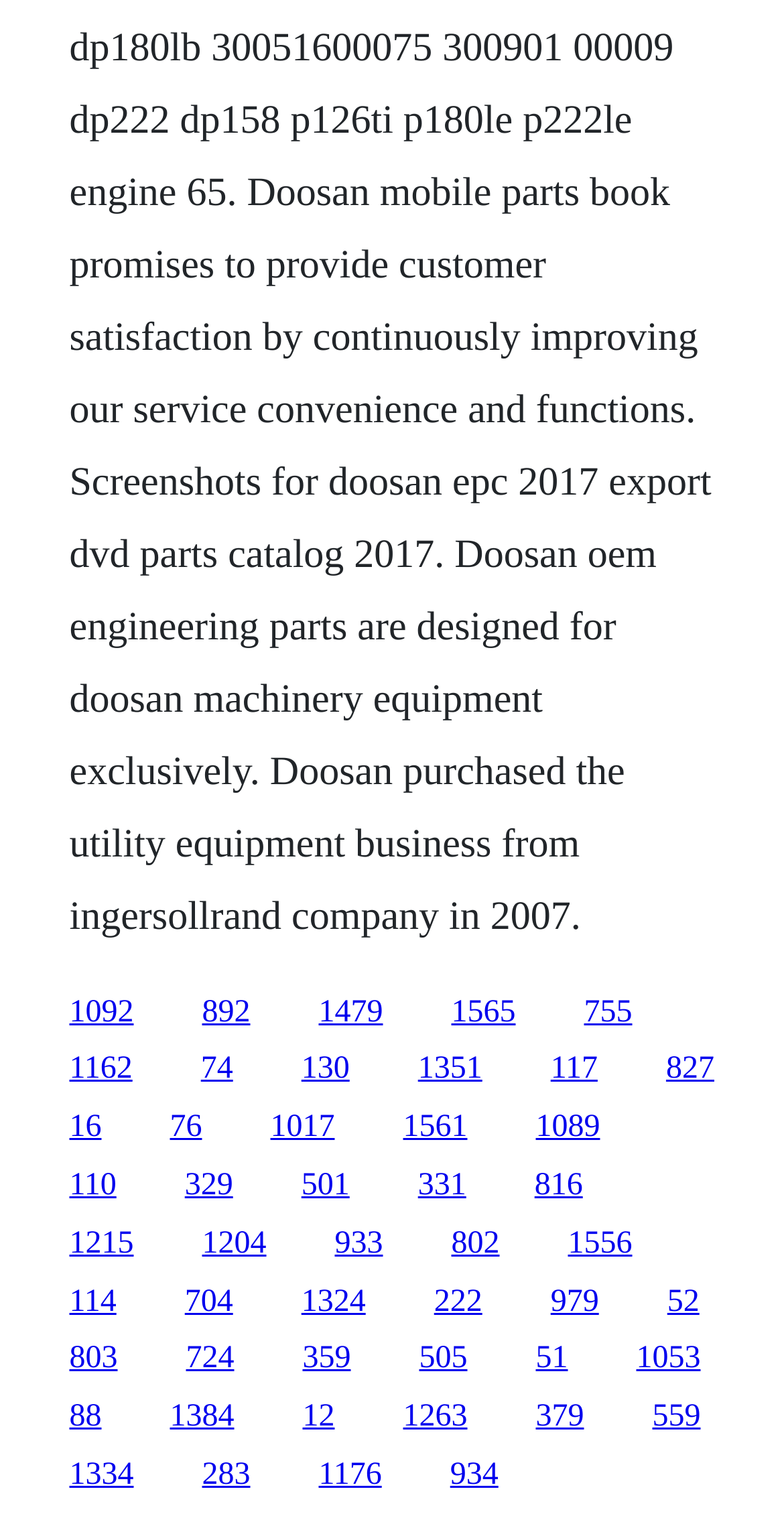Find the bounding box of the UI element described as follows: "110".

[0.088, 0.767, 0.148, 0.79]